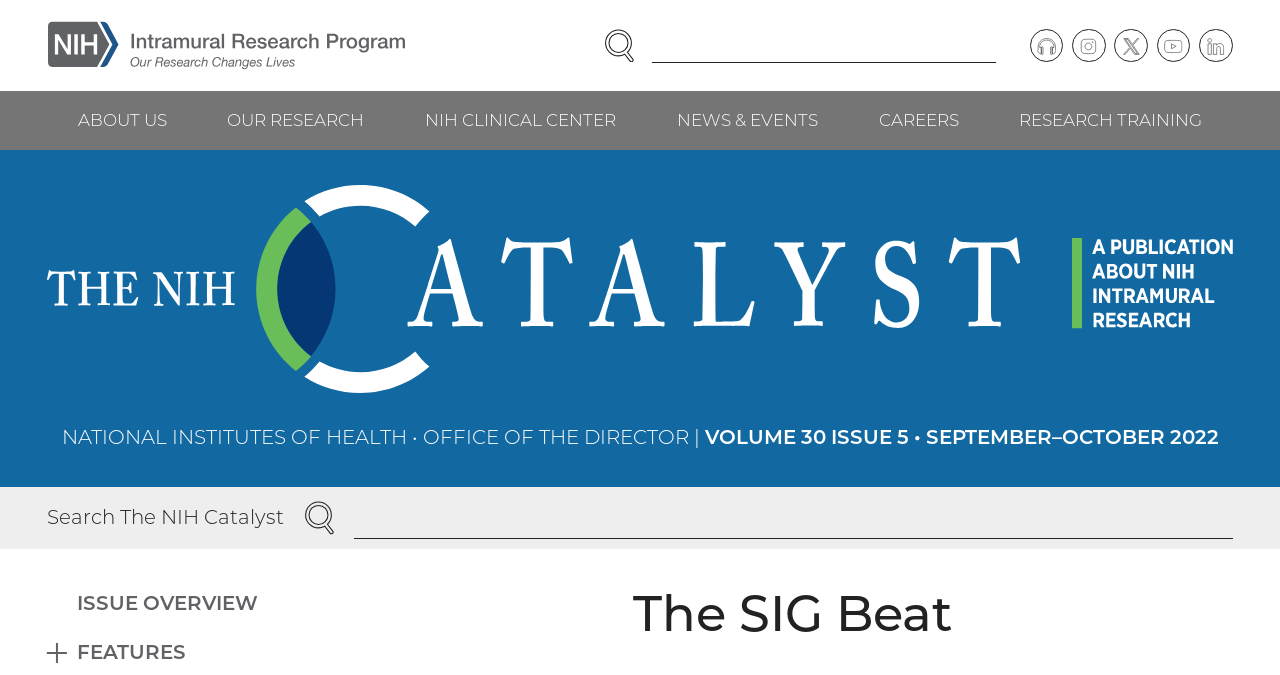How many social media links are available?
Using the screenshot, give a one-word or short phrase answer.

5